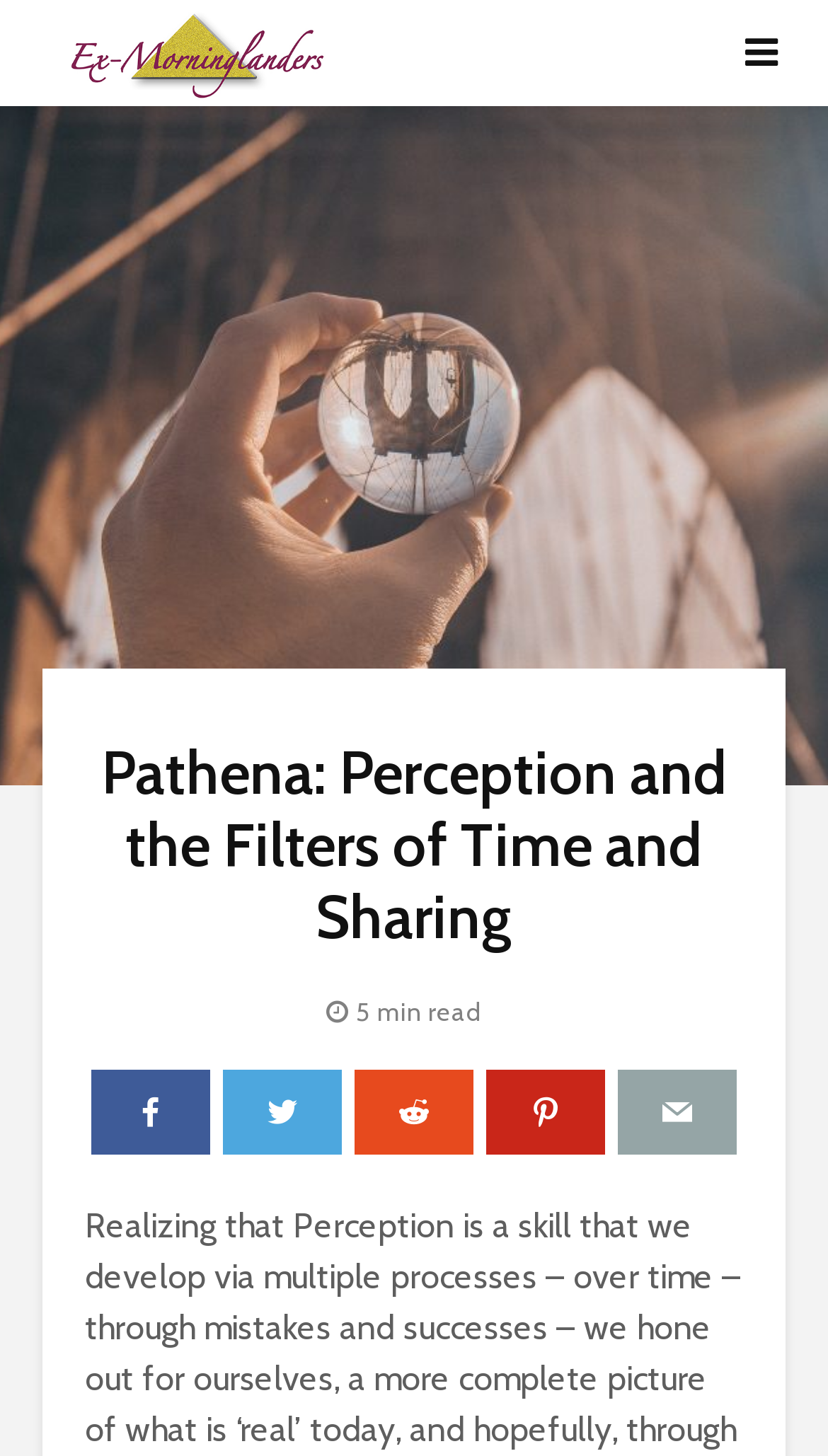What is the estimated reading time of the article?
Based on the screenshot, provide your answer in one word or phrase.

5 min